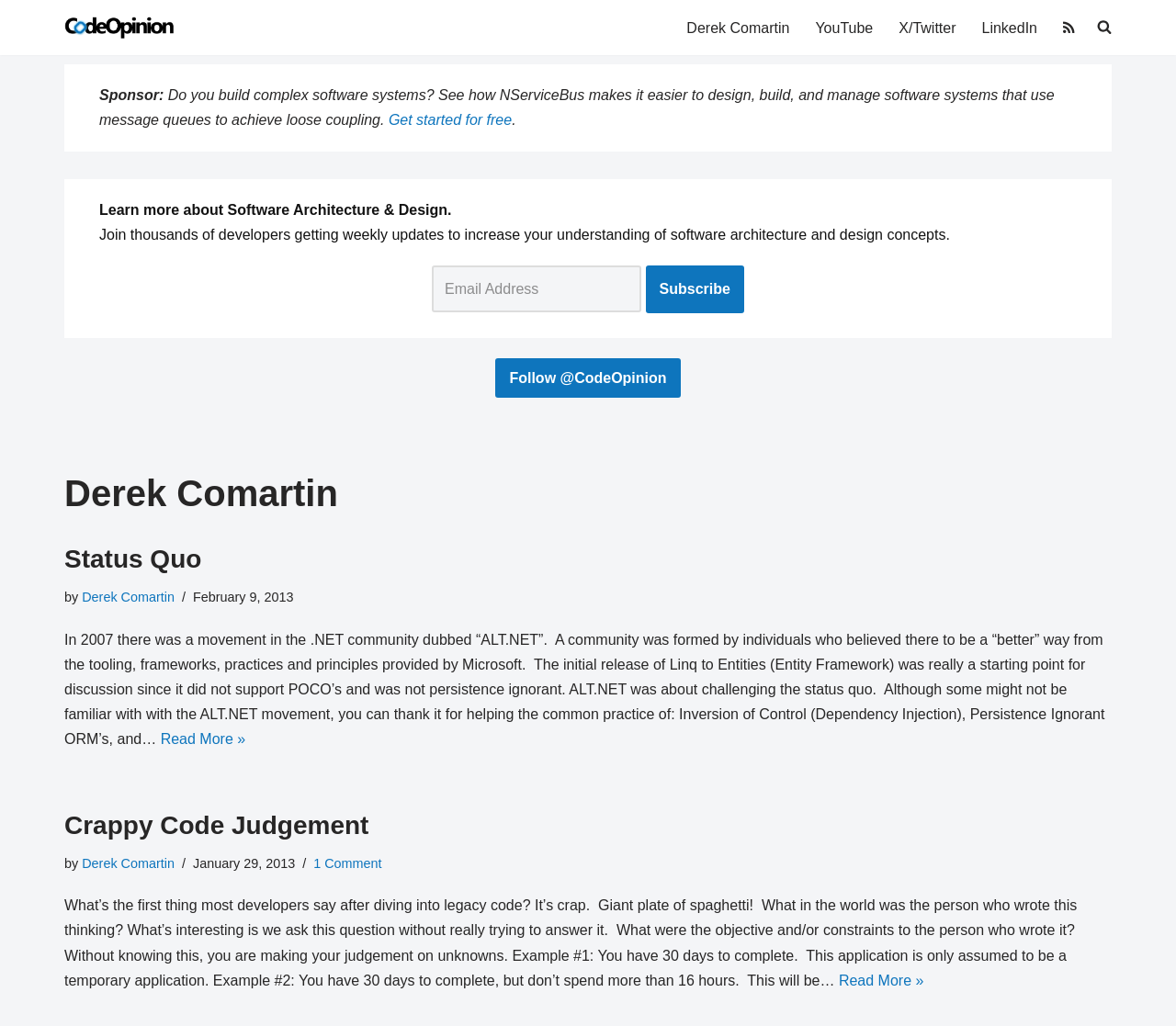Please locate the bounding box coordinates of the element that needs to be clicked to achieve the following instruction: "Read more about 'Status Quo'". The coordinates should be four float numbers between 0 and 1, i.e., [left, top, right, bottom].

[0.136, 0.713, 0.209, 0.728]